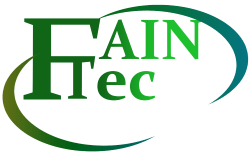Refer to the screenshot and answer the following question in detail:
What type of company is Faintec Services?

The logo represents Faintec Services, a high-tech independent company specializing in consulting services and specialized products tailored to meet customer needs in a competitive market.